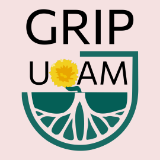What does the emblem symbolize?
Please give a detailed answer to the question using the information shown in the image.

The caption explains that the emblem, which consists of a stylized lemon slice with a dandelion, symbolizes growth, resilience, and a commitment to social justice and community engagement.